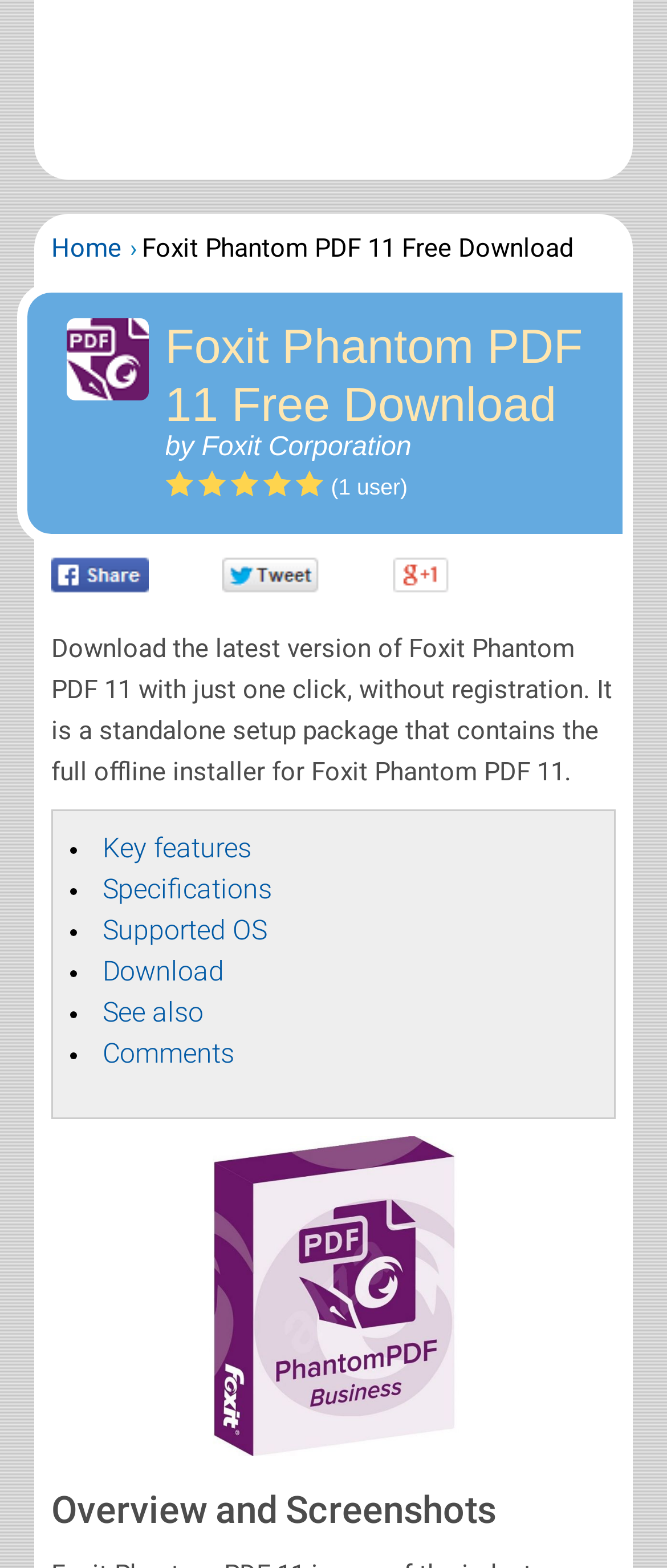Bounding box coordinates are specified in the format (top-left x, top-left y, bottom-right x, bottom-right y). All values are floating point numbers bounded between 0 and 1. Please provide the bounding box coordinate of the region this sentence describes: See also

[0.154, 0.635, 0.305, 0.656]